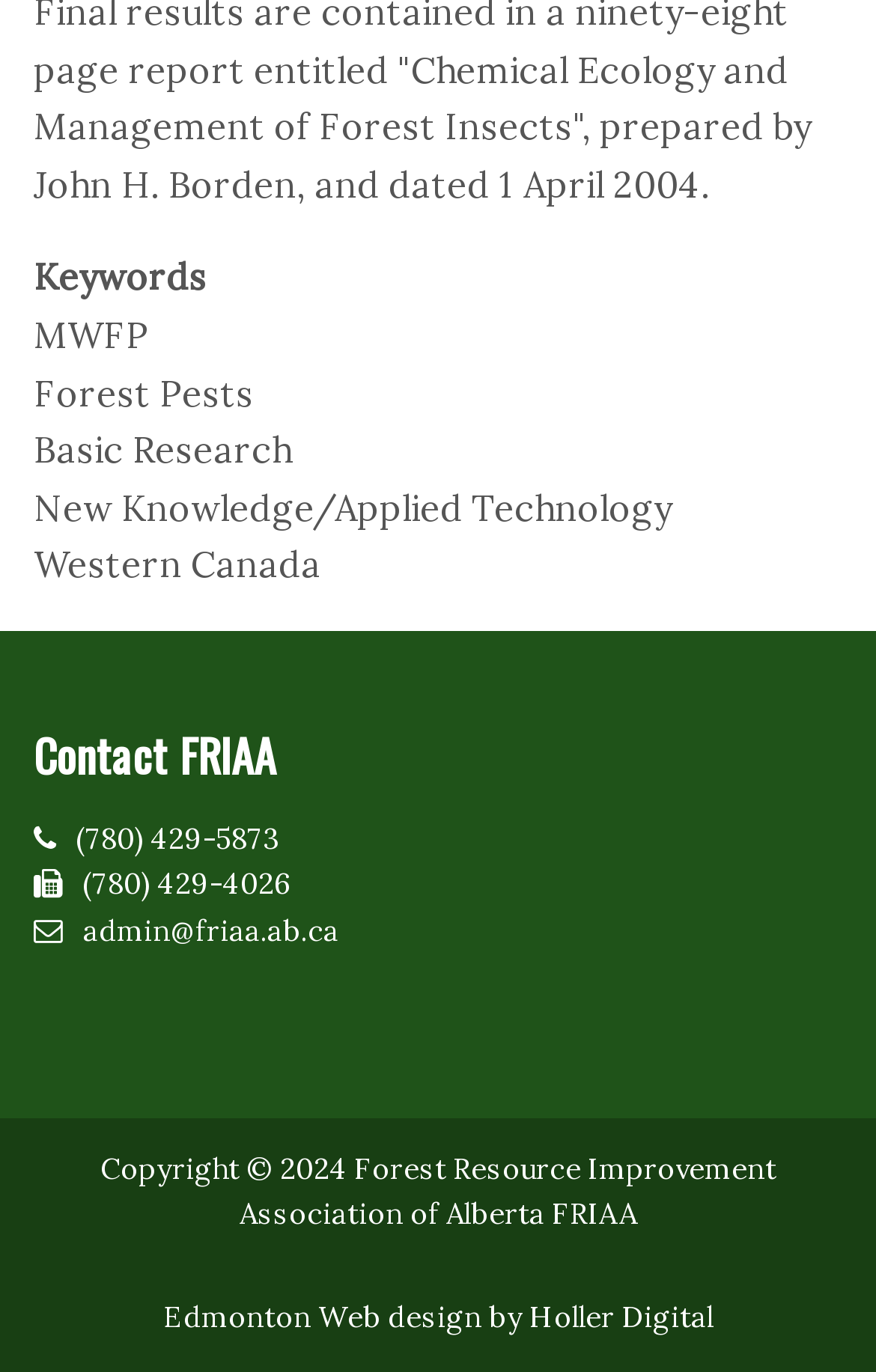What is the first keyword listed?
Offer a detailed and full explanation in response to the question.

The first keyword listed is 'Keywords' which is a static text element located at the top of the webpage with a bounding box coordinate of [0.038, 0.186, 0.236, 0.218].